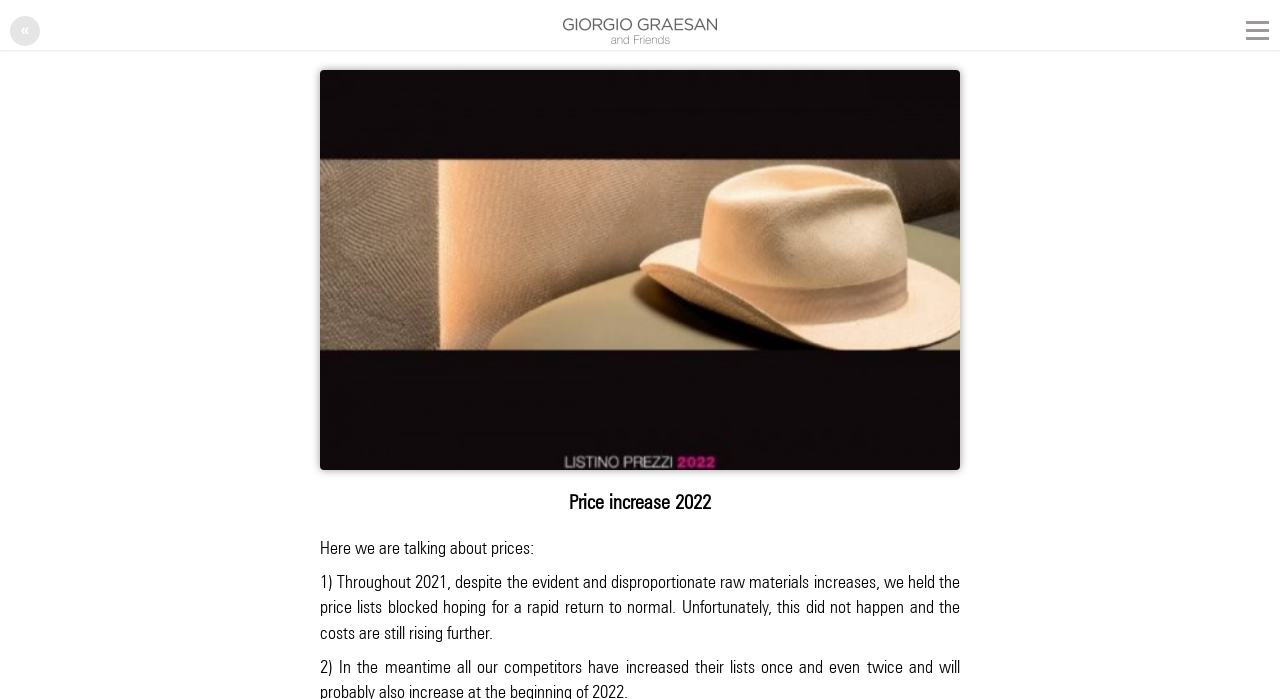With reference to the image, please provide a detailed answer to the following question: What is the topic being discussed?

Based on the static text 'Here we are talking about prices:' and the subsequent text, it is clear that the topic being discussed is the increase in prices.